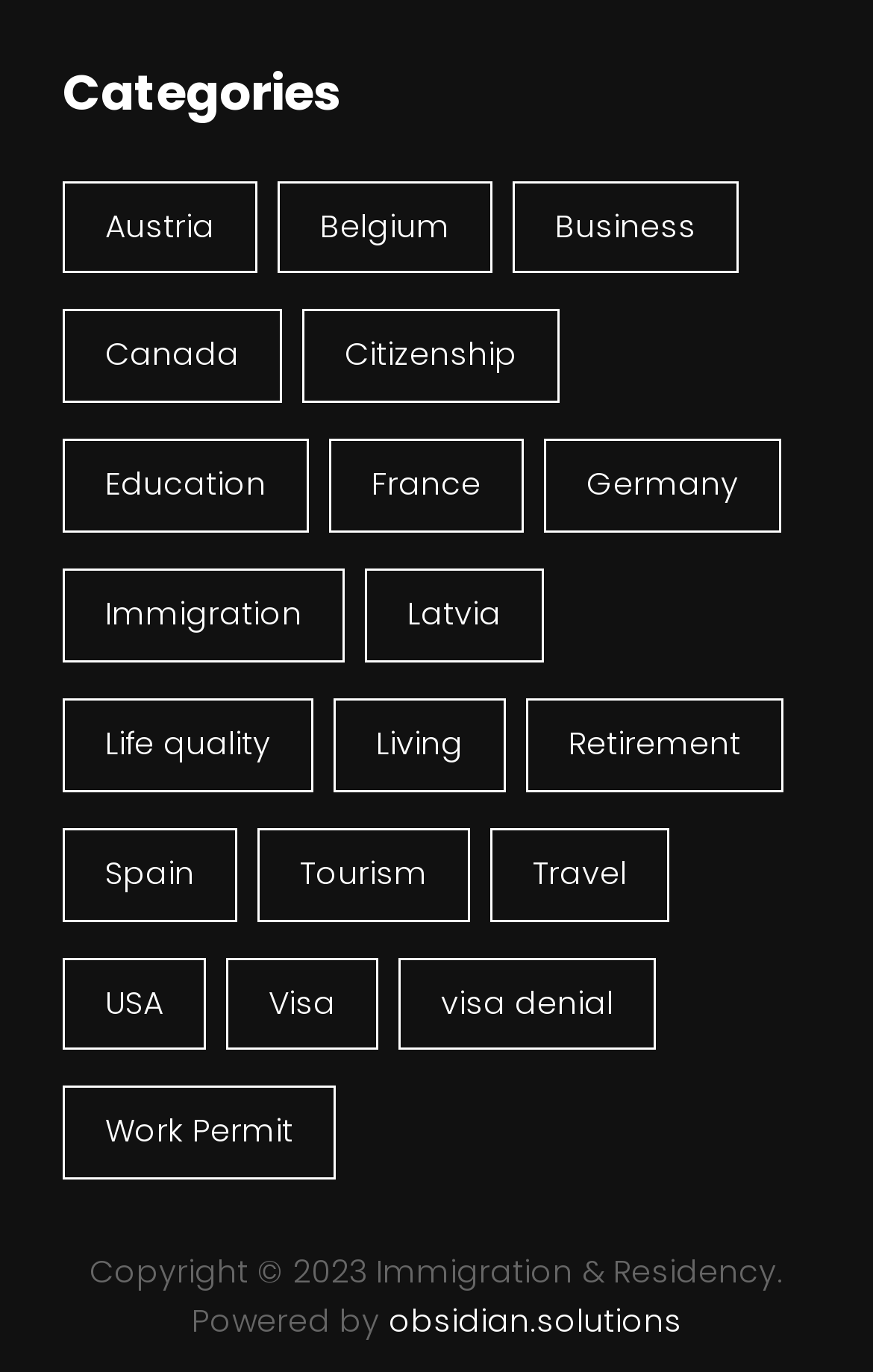Locate the UI element described by visa denial and provide its bounding box coordinates. Use the format (top-left x, top-left y, bottom-right x, bottom-right y) with all values as floating point numbers between 0 and 1.

[0.456, 0.698, 0.751, 0.766]